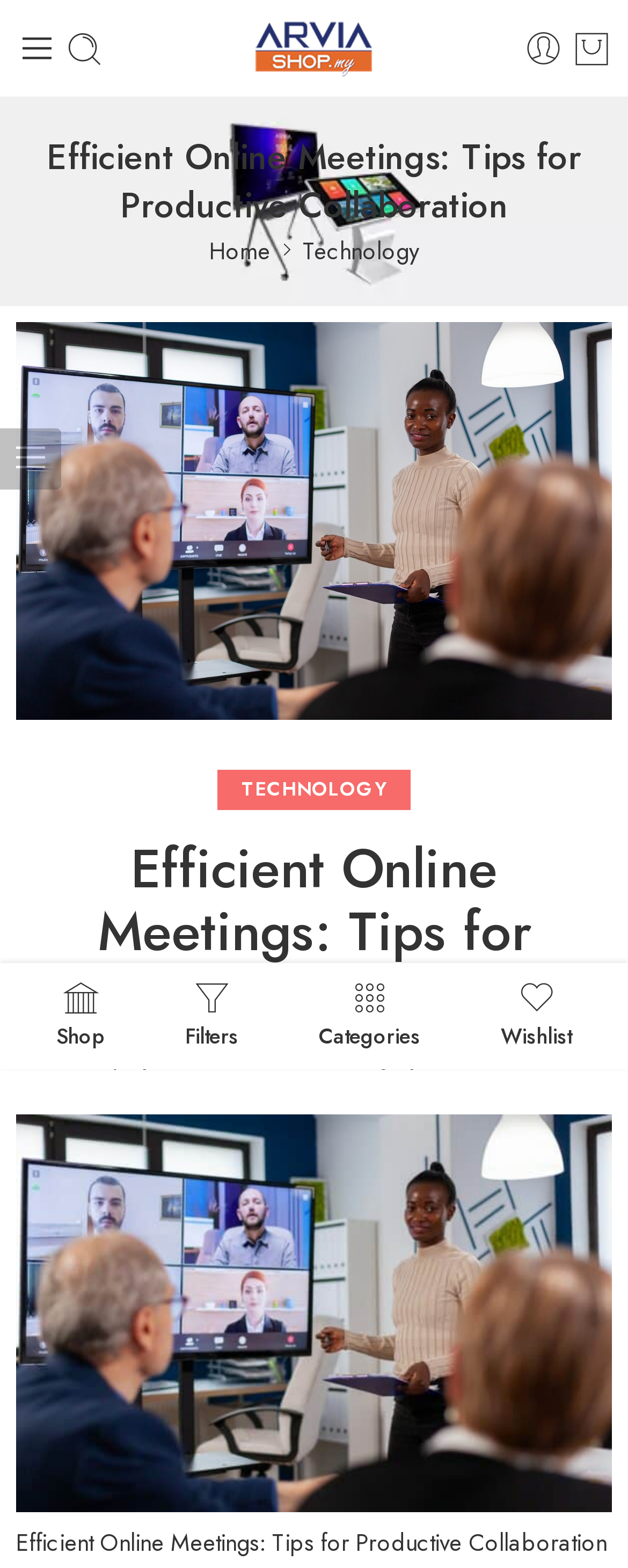What is the name of the website?
Please provide a detailed answer to the question.

The name of the website can be determined by looking at the top navigation bar, where it says 'Arvia Shops'.